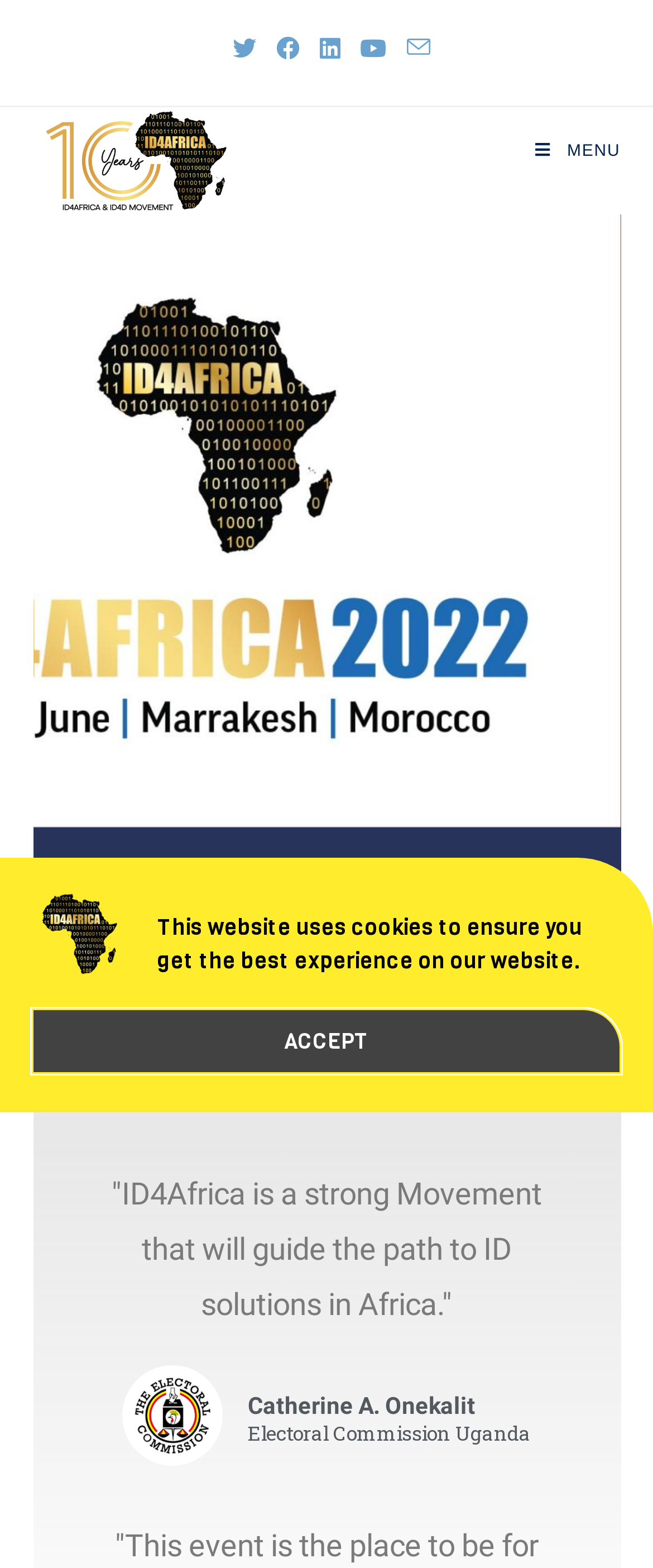Identify the bounding box coordinates of the HTML element based on this description: "Menu Close".

[0.82, 0.068, 0.95, 0.125]